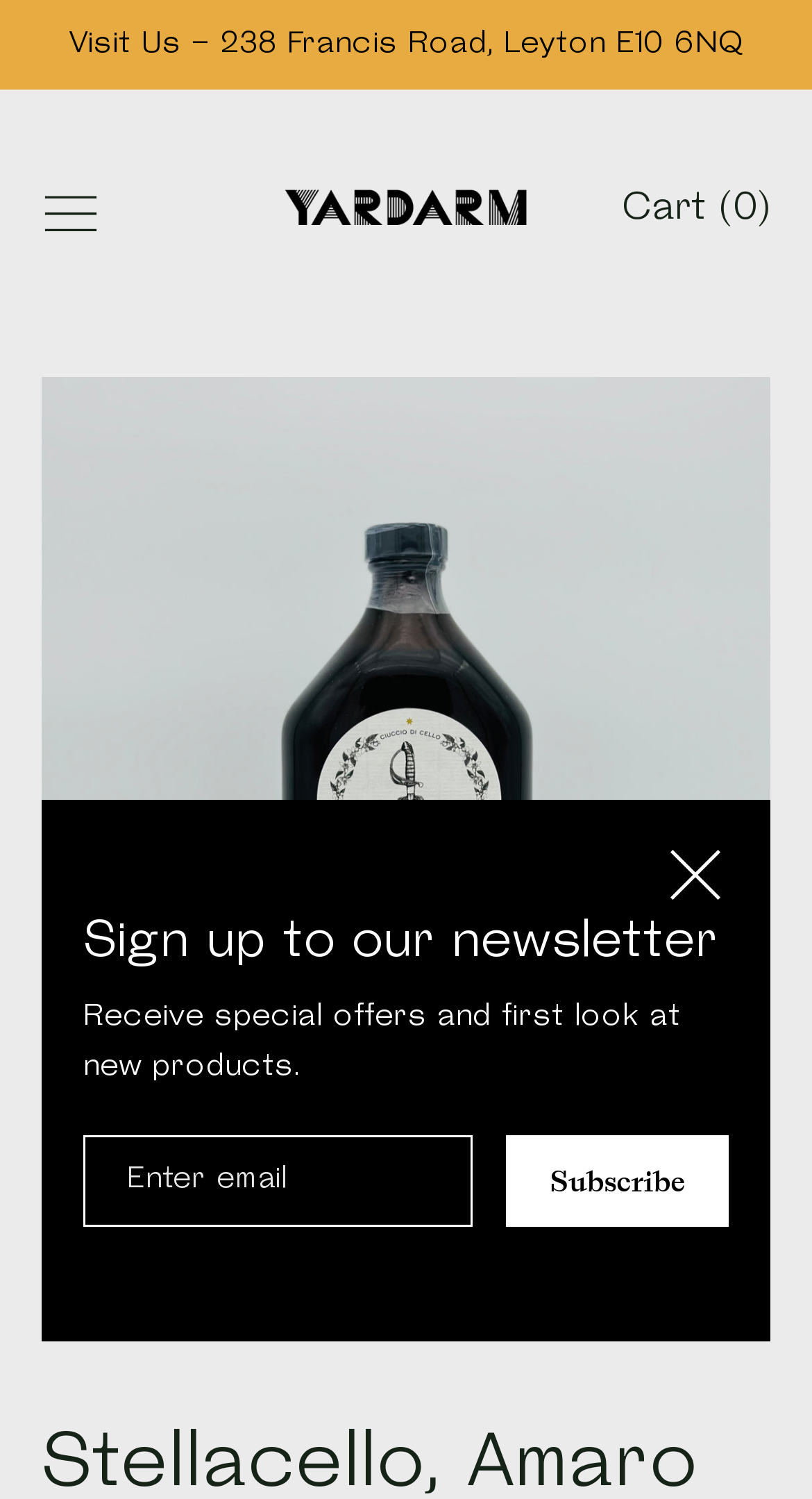Please identify the primary heading on the webpage and return its text.

Stellacello, Amaro London 50cl